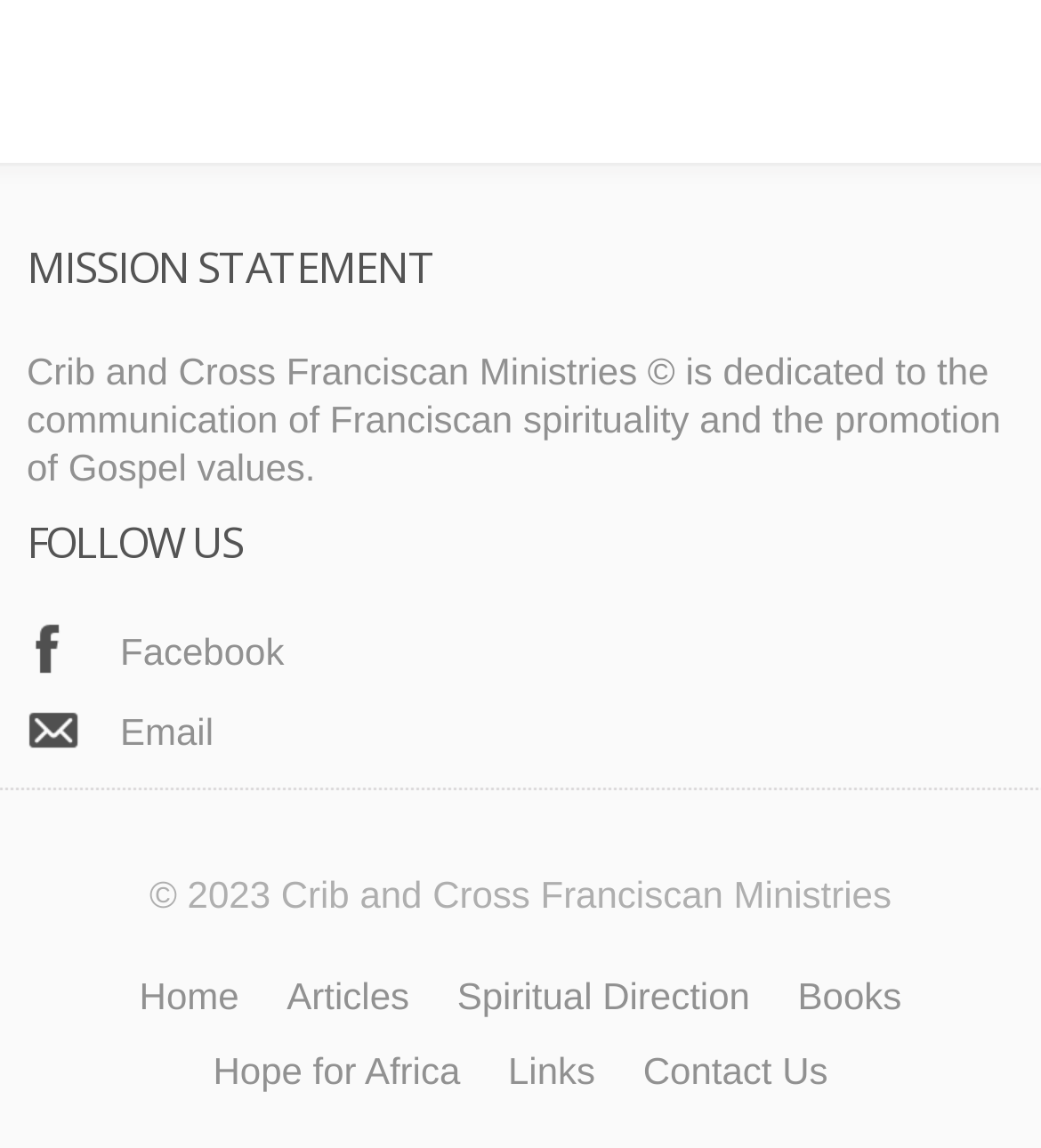Please identify the bounding box coordinates for the region that you need to click to follow this instruction: "Follow on Facebook".

[0.026, 0.543, 0.273, 0.592]